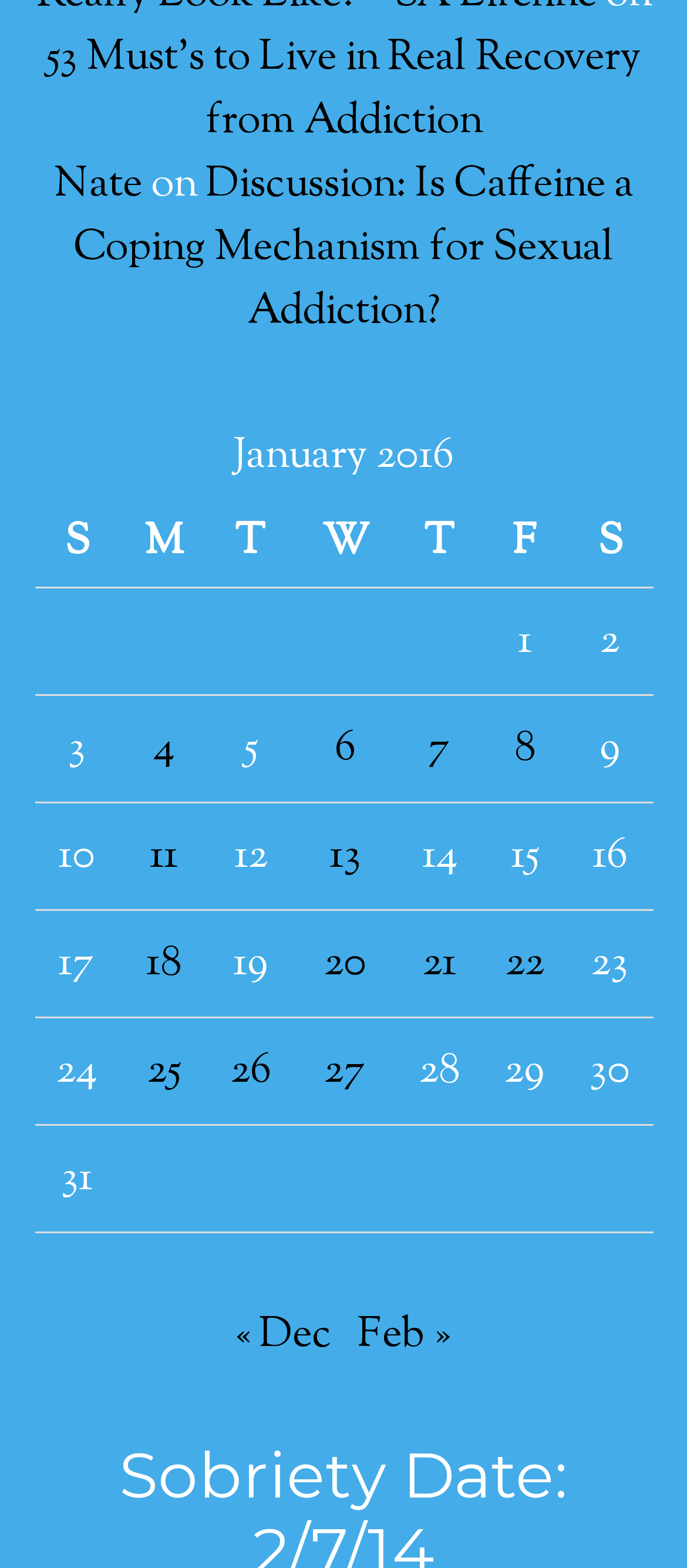Please determine the bounding box of the UI element that matches this description: 8. The coordinates should be given as (top-left x, top-left y, bottom-right x, bottom-right y), with all values between 0 and 1.

[0.749, 0.458, 0.779, 0.496]